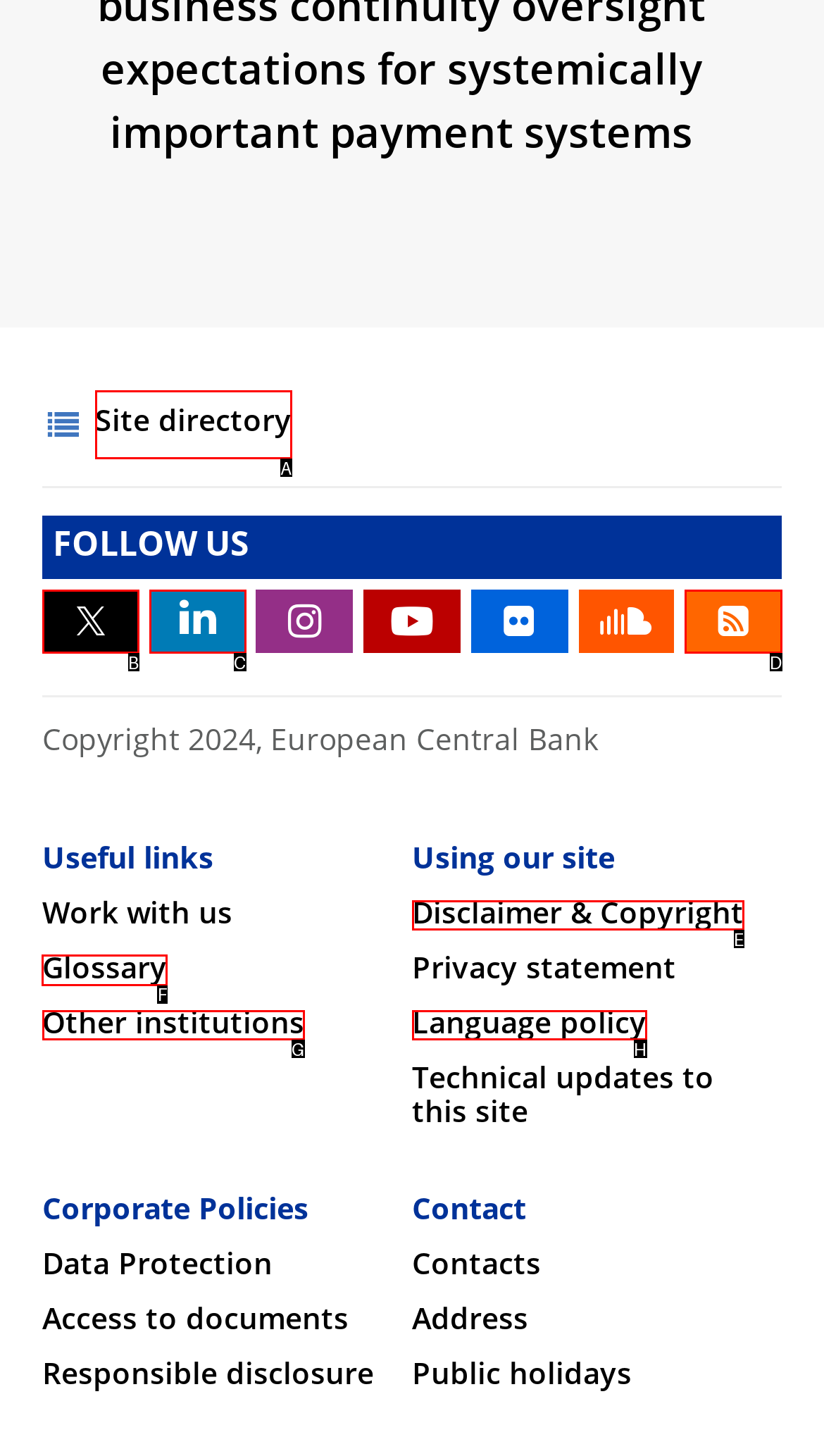Select the letter of the UI element you need to click to complete this task: Access glossary.

F